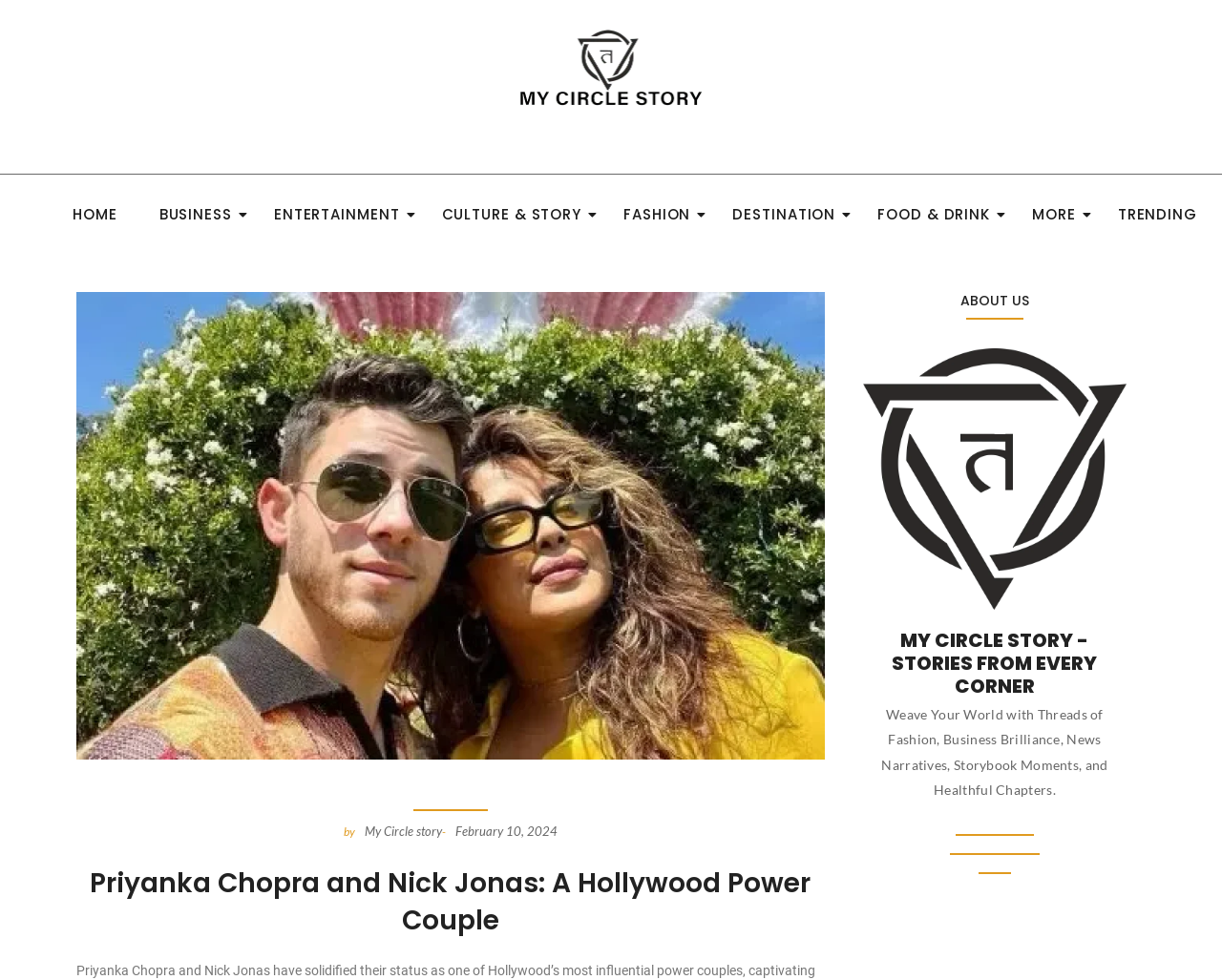Provide a brief response to the question below using a single word or phrase: 
How many navigation links are there?

9